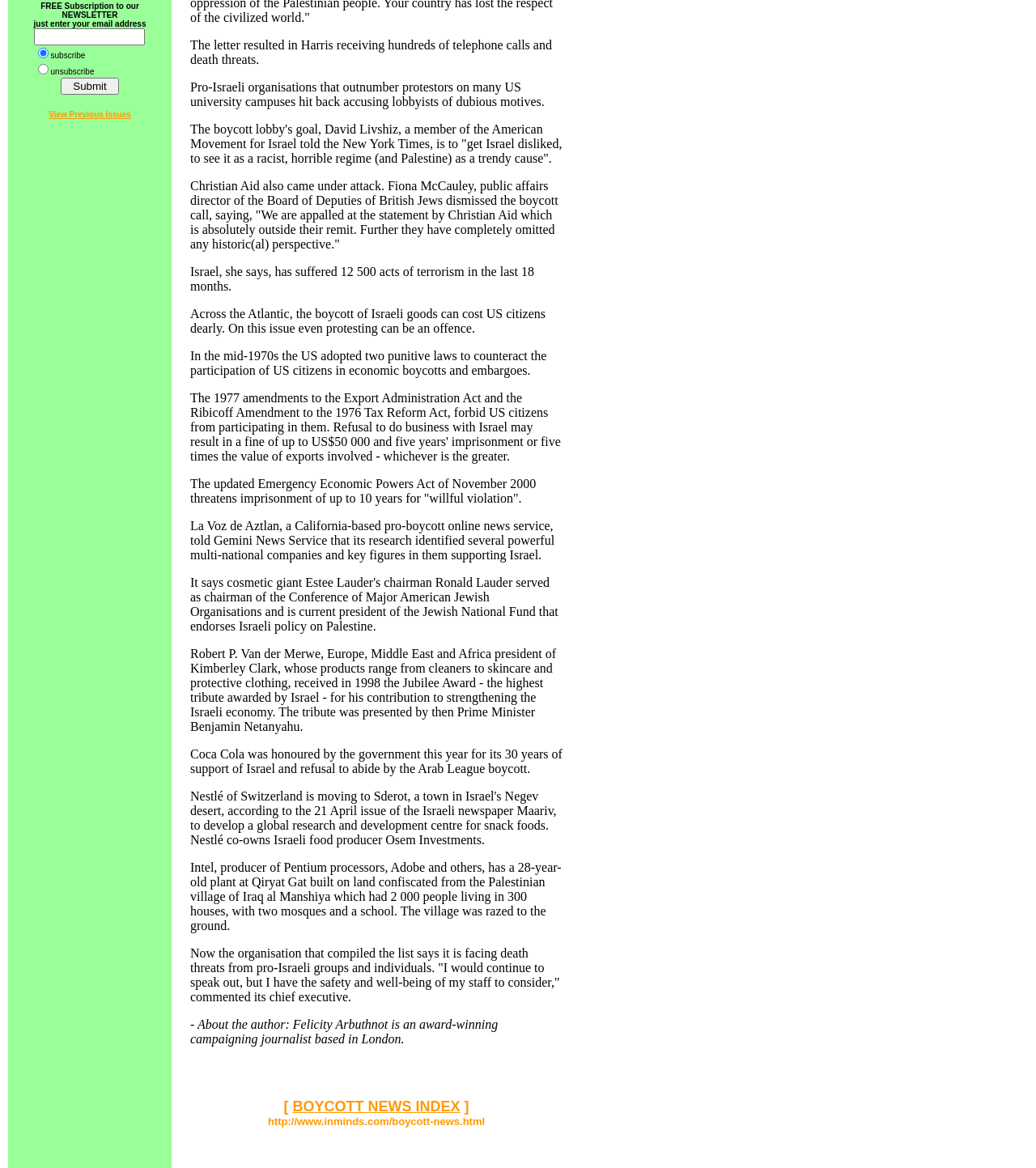Find the UI element described as: "name="email"" and predict its bounding box coordinates. Ensure the coordinates are four float numbers between 0 and 1, [left, top, right, bottom].

[0.033, 0.024, 0.14, 0.039]